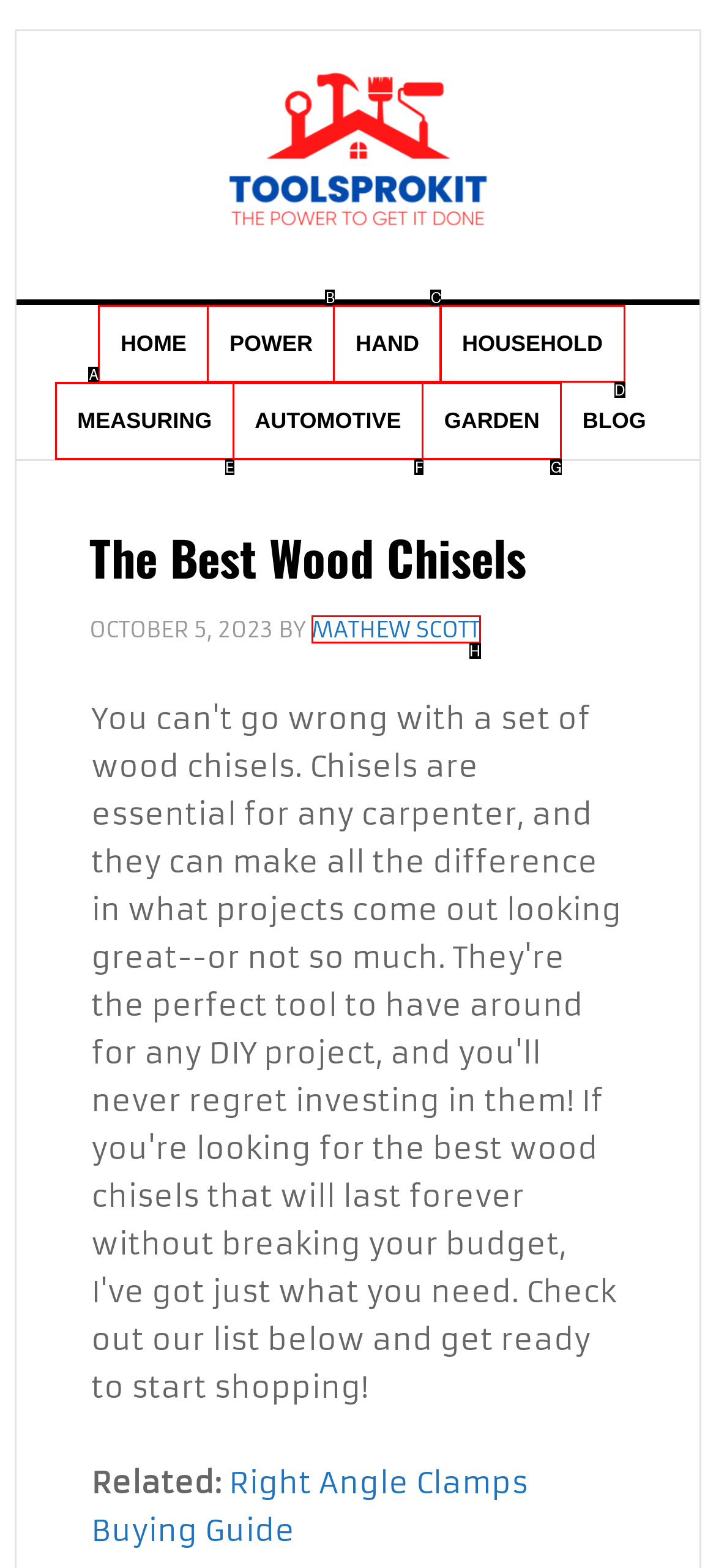Identify which HTML element matches the description: Mathew Scott
Provide your answer in the form of the letter of the correct option from the listed choices.

H